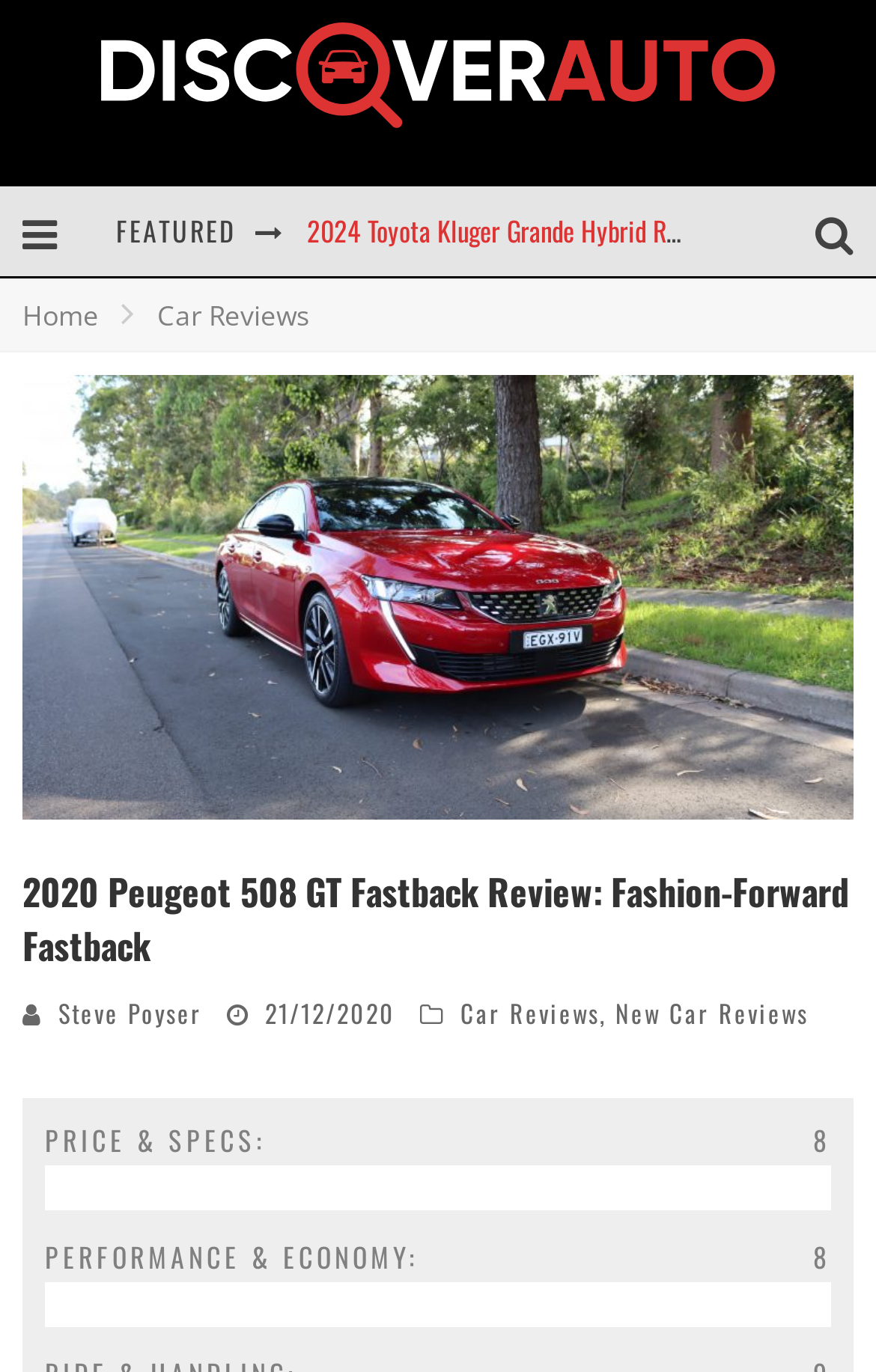Respond to the question below with a single word or phrase:
Who is the author of the review?

Steve Poyser